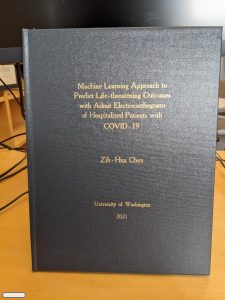Give a thorough description of the image, including any visible elements and their relationships.

The image showcases the thesis of Zih-Hua Chen, titled "Machine Learning Approach to Predict Life-Threatening Outcomes with Acute Electrocardiograms of Hospitalized Patients with COVID-19." This bound document, presented in a sleek dark cover with gold lettering, highlights Chen's research conducted at the University of Washington in 2021. The thesis represents significant advancements in utilizing machine learning to analyze ECG data for predicting critical outcomes in COVID-19 patients, emphasizing the intersection of biomedical engineering and artificial intelligence.